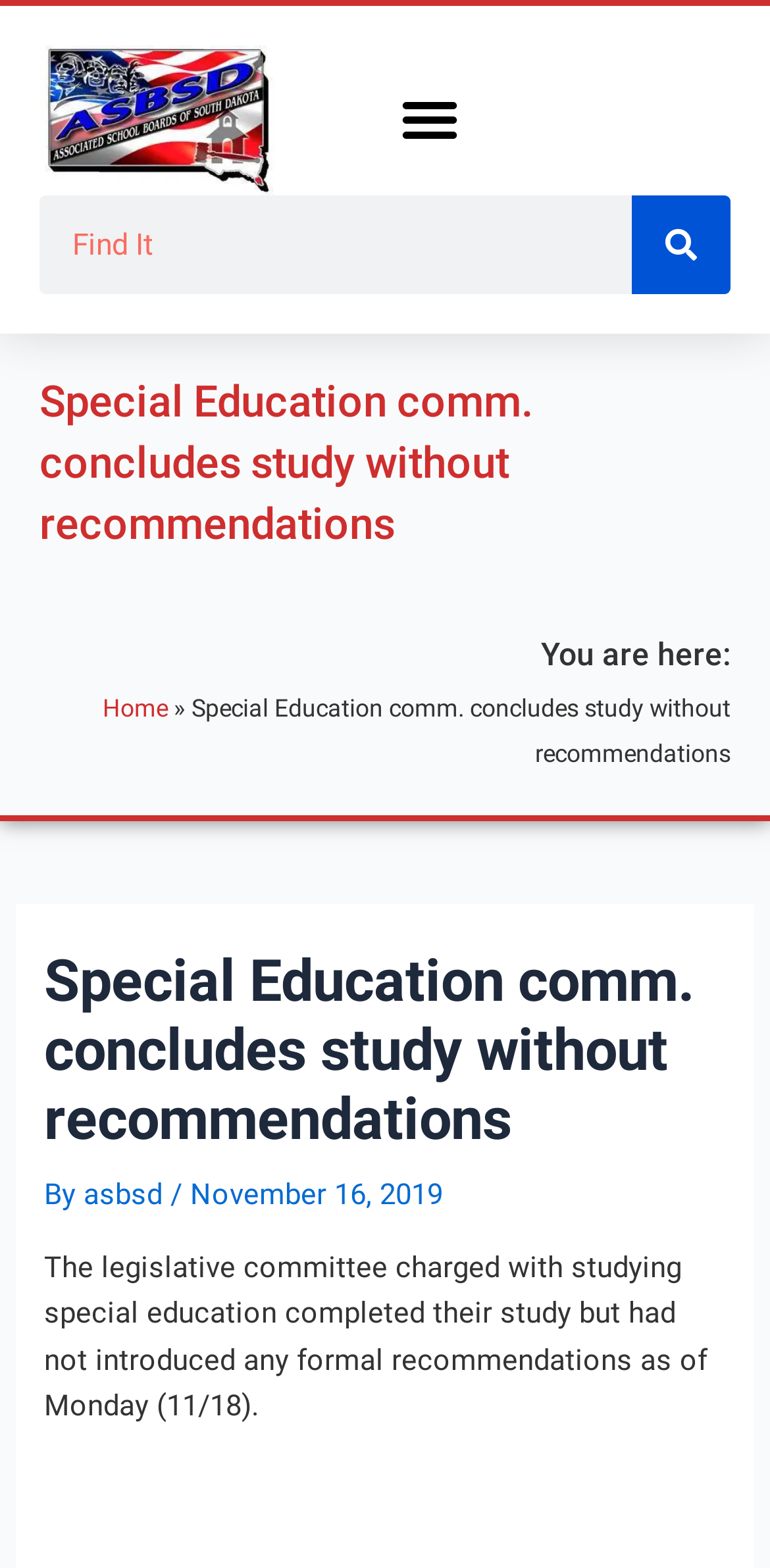Determine the bounding box for the UI element described here: "asbsd".

[0.109, 0.751, 0.222, 0.773]